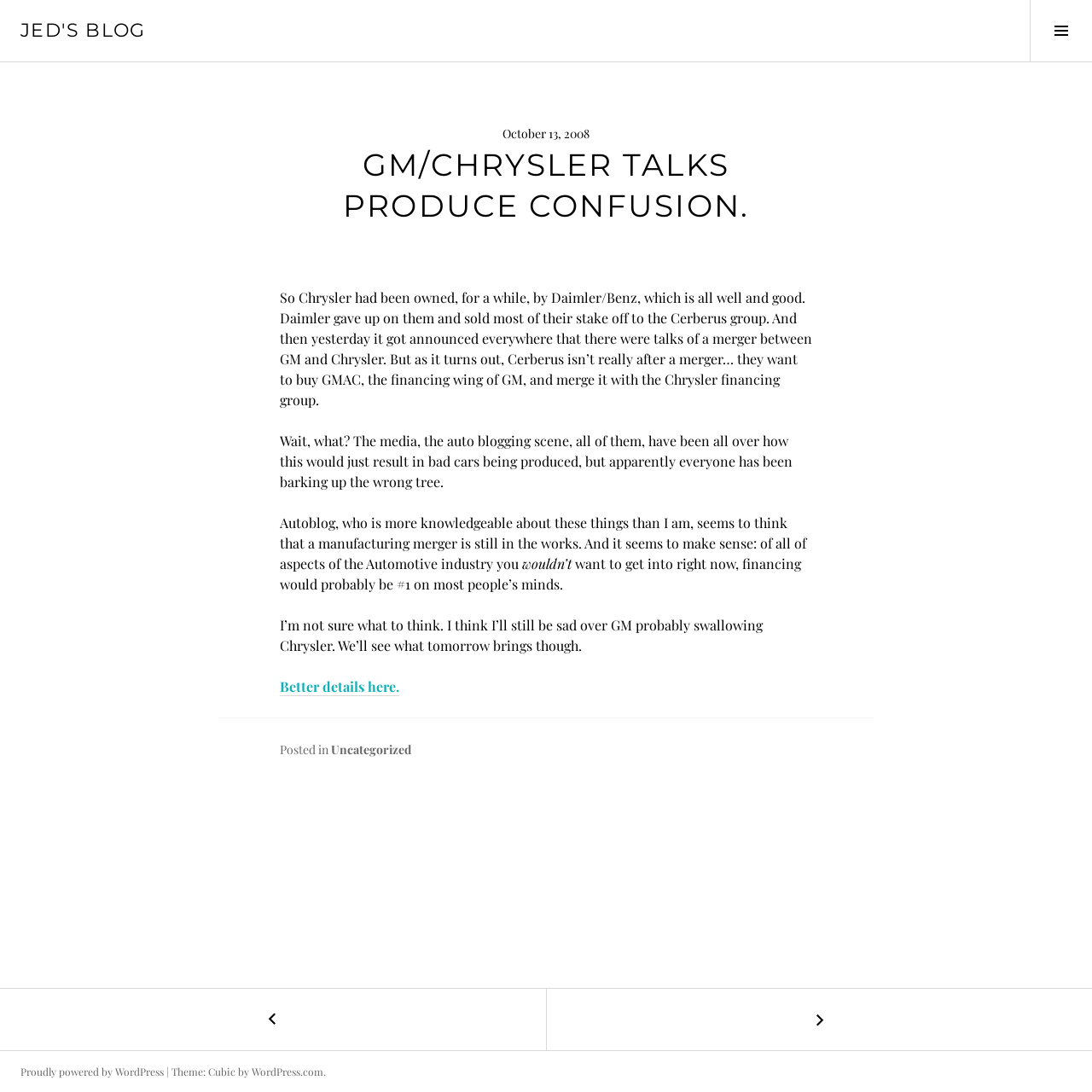Write an extensive caption that covers every aspect of the webpage.

The webpage is a blog post titled "GM/Chrysler talks produce confusion." at Jed's Blog. At the top, there is a heading "JED'S BLOG" with a link to the blog's homepage. On the top right, there is a button to toggle the sidebar.

The main content of the page is an article with a header "GM/CHRYSLER TALKS PRODUCE CONFUSION." and a timestamp "October 13, 2008". The article discusses the potential merger between GM and Chrysler, and how the media and auto blogging scene have been misinterpreting the situation. The author explains that Cerberus, the owner of Chrysler, is actually interested in buying GMAC, the financing wing of GM, and merging it with the Chrysler financing group.

The article is divided into several paragraphs, with the author expressing their confusion and uncertainty about the situation. There is also a link to "Better details here" for further information. At the bottom of the article, there is a footer with a category link "Uncategorized" and a "Posted in" label.

On either side of the article, there are links to navigate to previous and next posts, with icons and text "← Filthy lies" and "No Huddle Offense: Best Thing Ever →". At the very bottom of the page, there is a content information section with a link to WordPress and a theme credit "Theme: Cubic by WordPress.com".